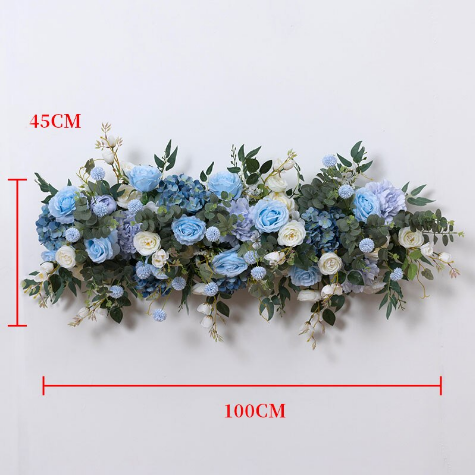Use a single word or phrase to answer the question: What is the purpose of this decorative piece?

To add elegance to a space